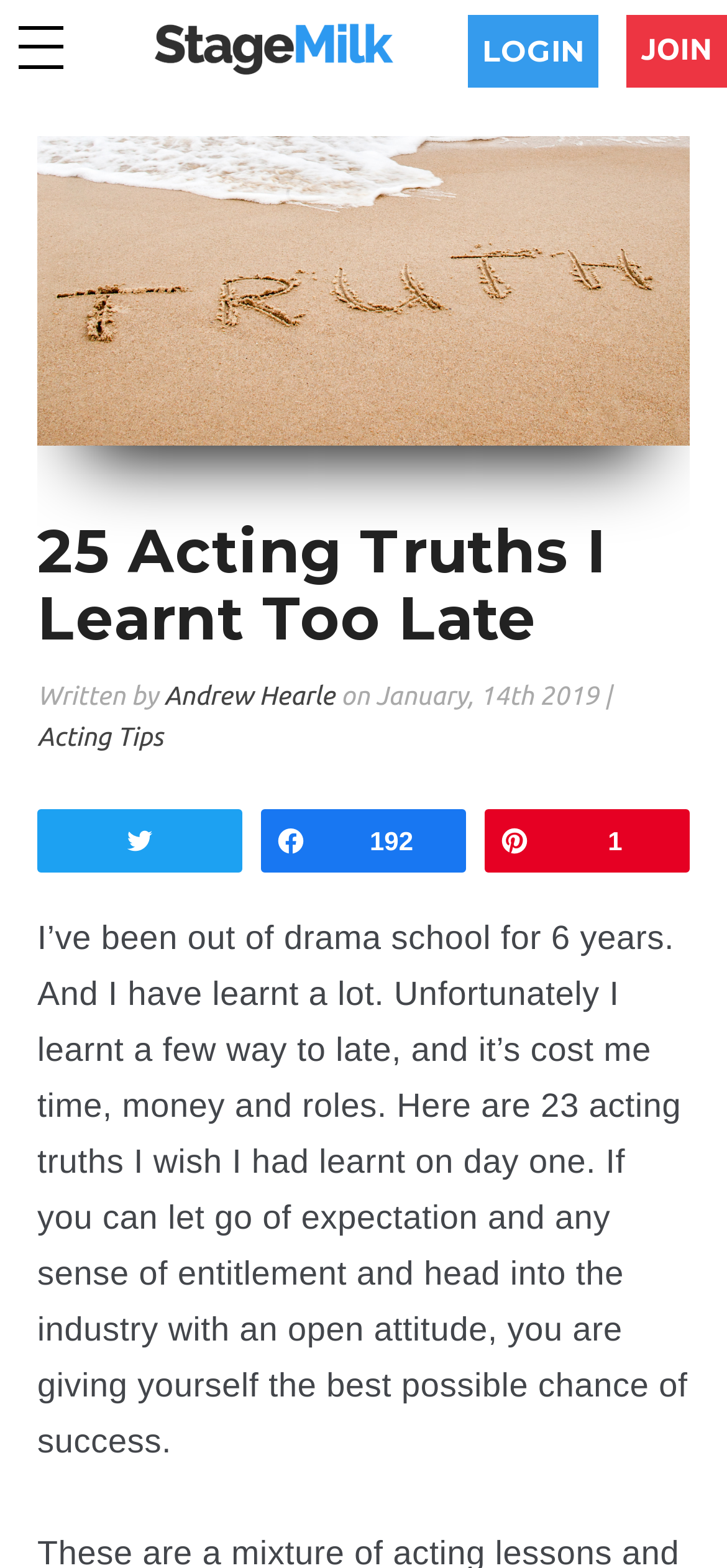Provide the bounding box coordinates of the section that needs to be clicked to accomplish the following instruction: "Check out VIRAL."

None